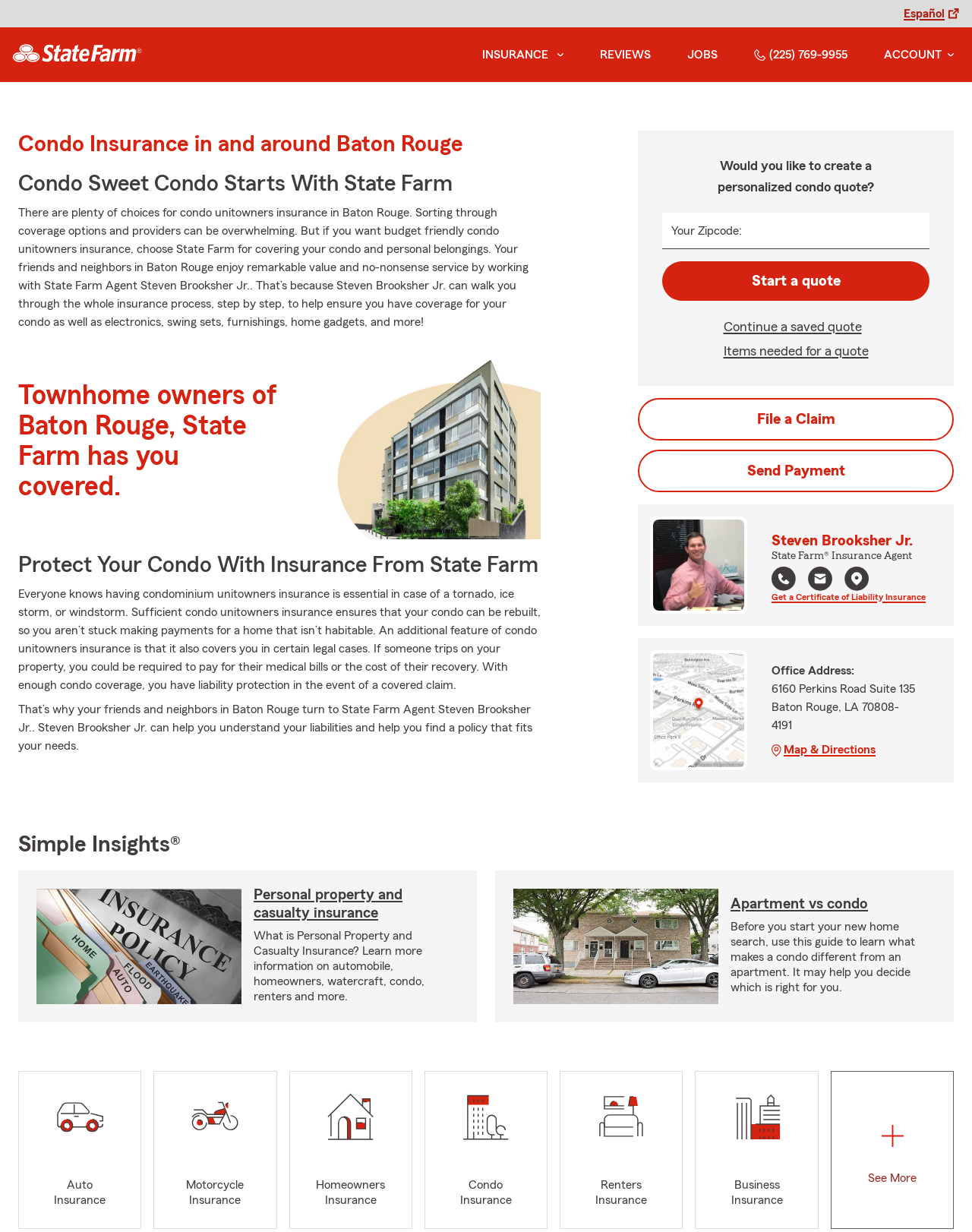Please determine the bounding box coordinates for the element that should be clicked to follow these instructions: "View office location on map".

[0.869, 0.46, 0.894, 0.482]